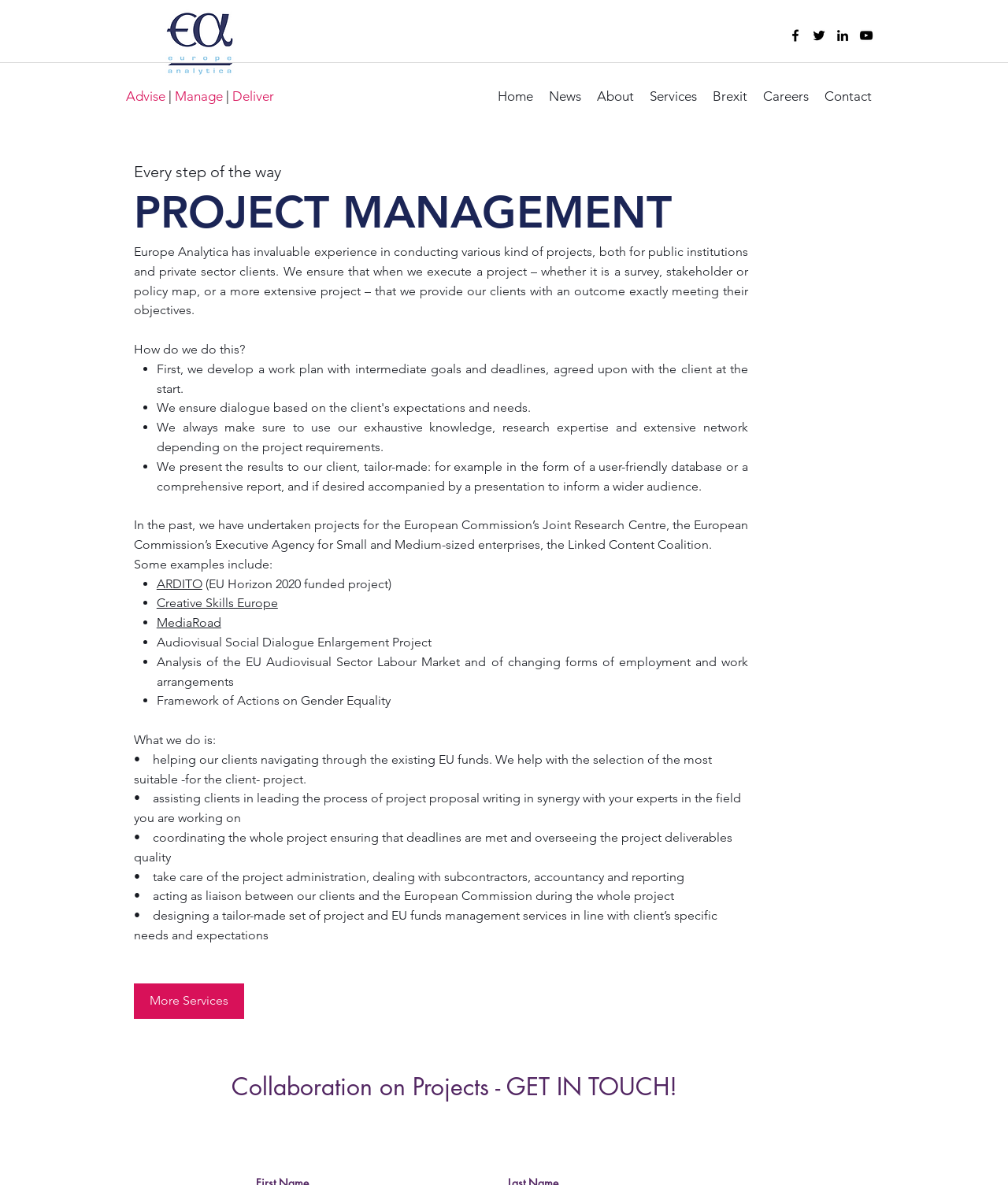How many project examples are provided on the webpage?
Analyze the screenshot and provide a detailed answer to the question.

The webpage provides five project examples, including ARDITO, Creative Skills Europe, MediaRoad, Audiovisual Social Dialogue Enlargement Project, and Framework of Actions on Gender Equality.